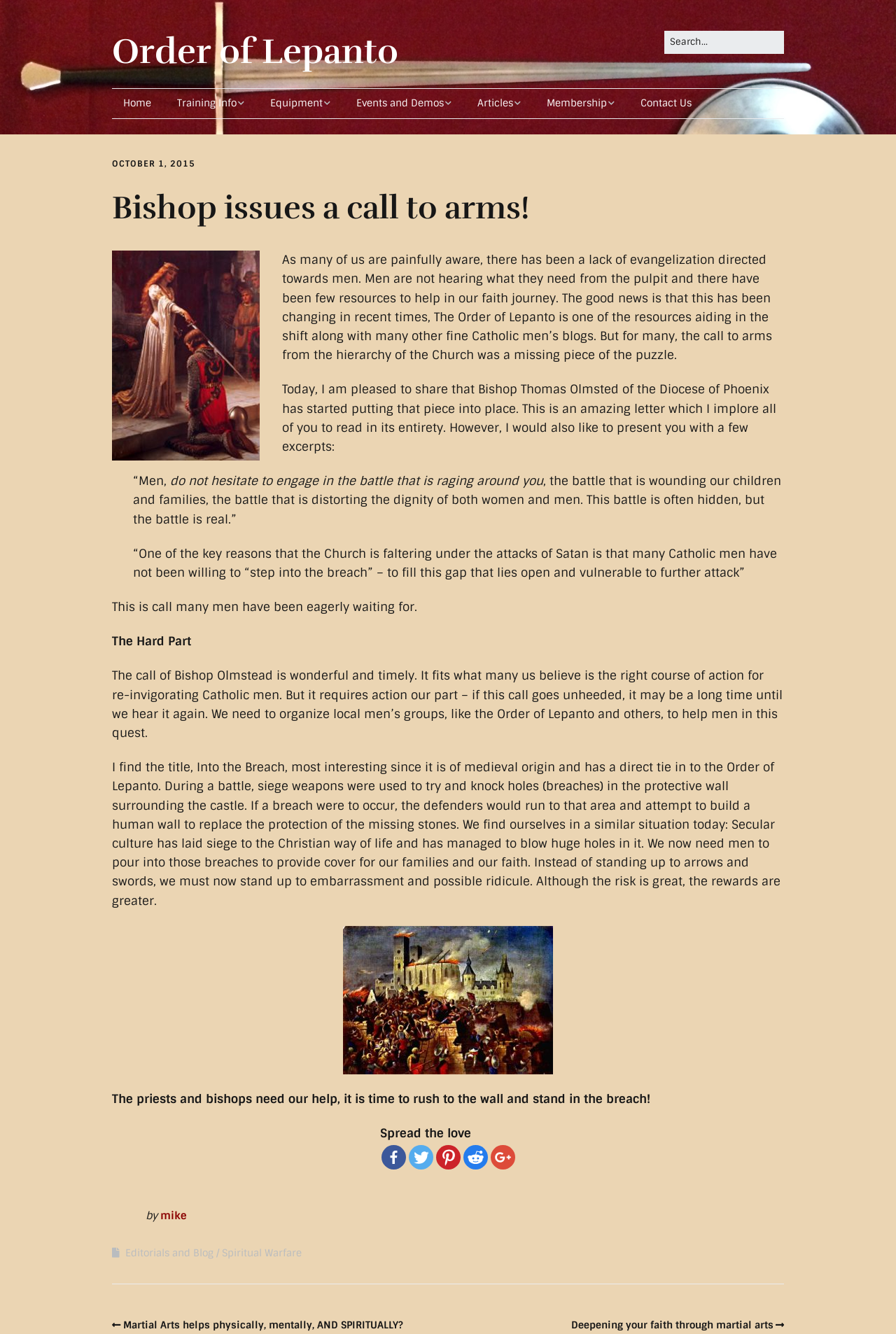What is the name of the organization mentioned in the article?
Based on the image, provide your answer in one word or phrase.

The Order of Lepanto